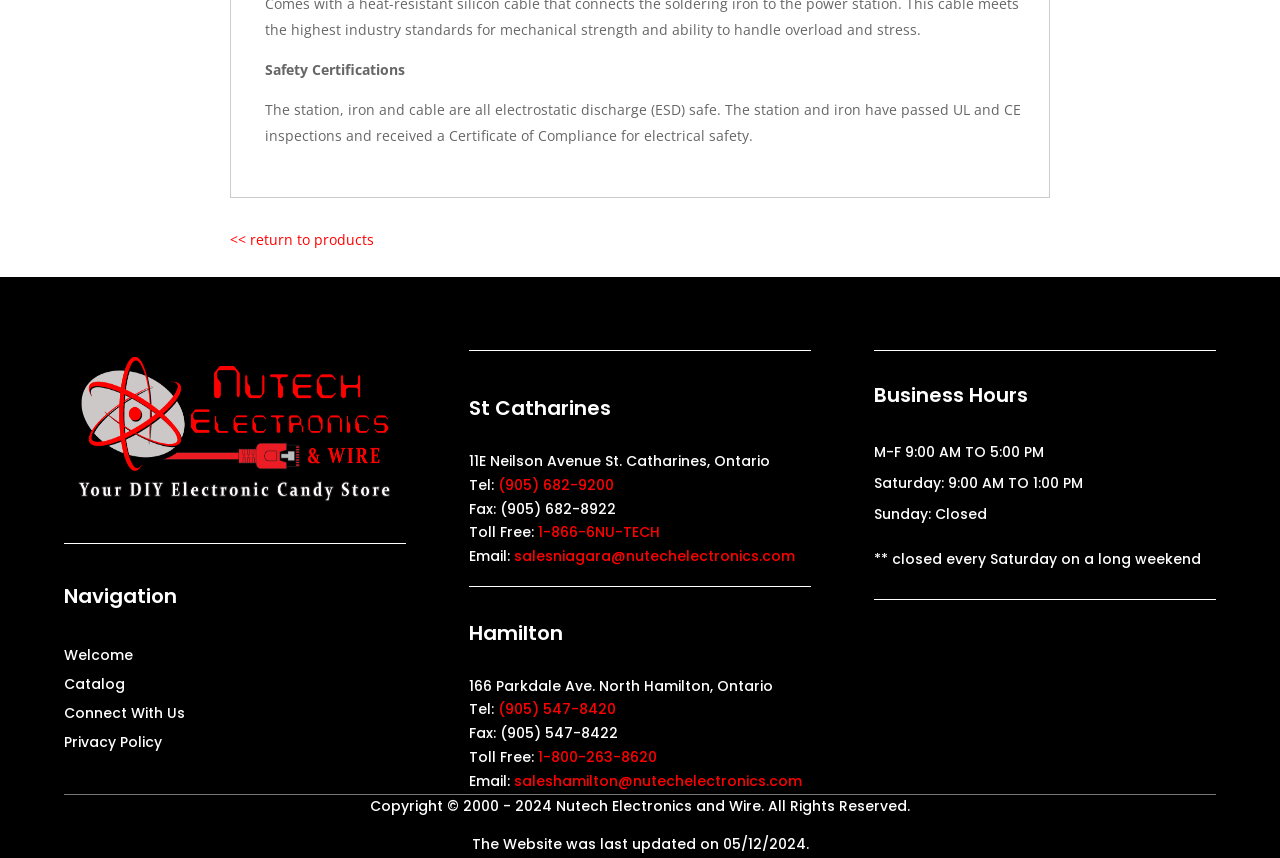Identify the bounding box coordinates of the part that should be clicked to carry out this instruction: "contact us through email".

[0.402, 0.637, 0.621, 0.66]